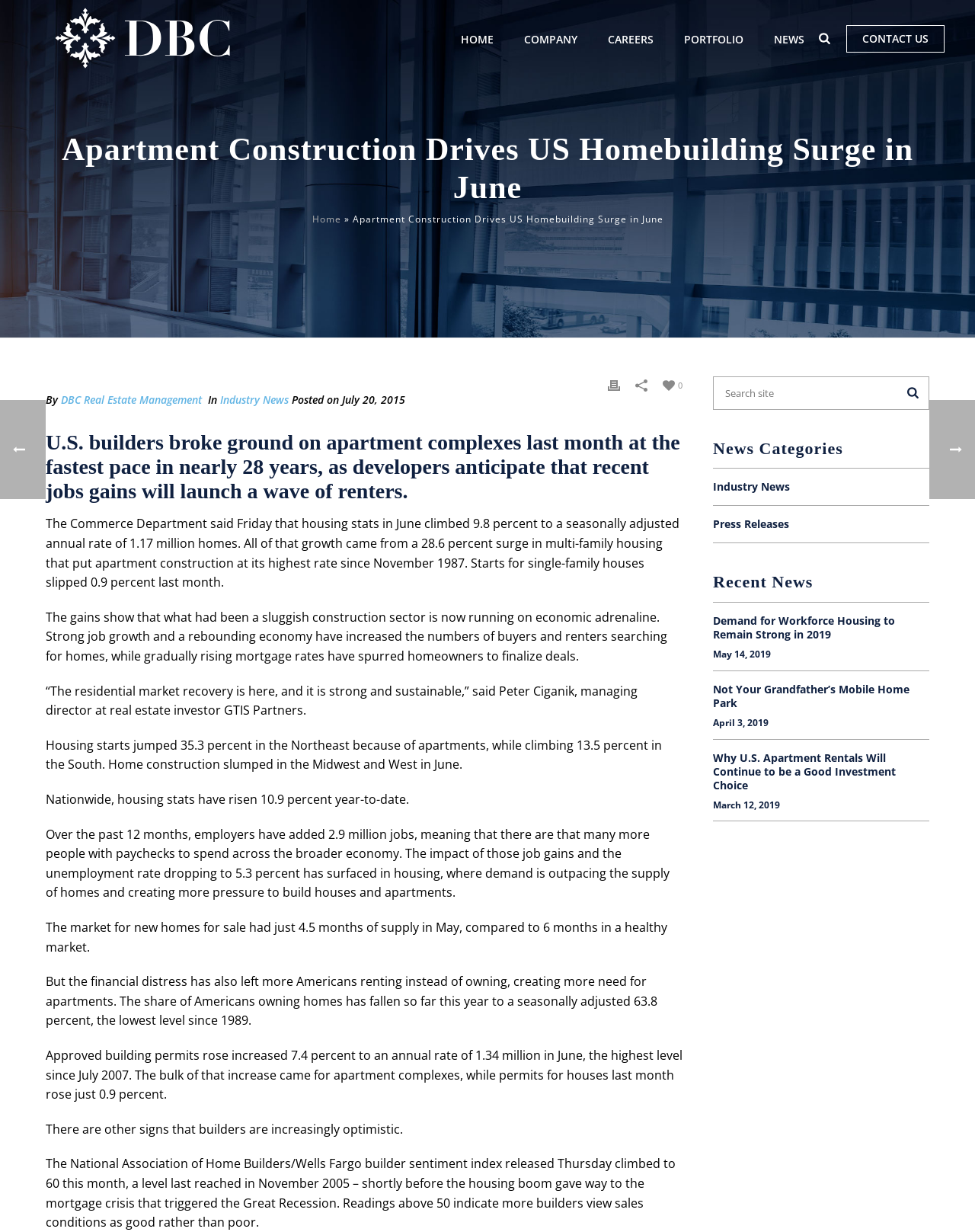Identify the bounding box coordinates of the part that should be clicked to carry out this instruction: "Search site".

[0.731, 0.305, 0.953, 0.333]